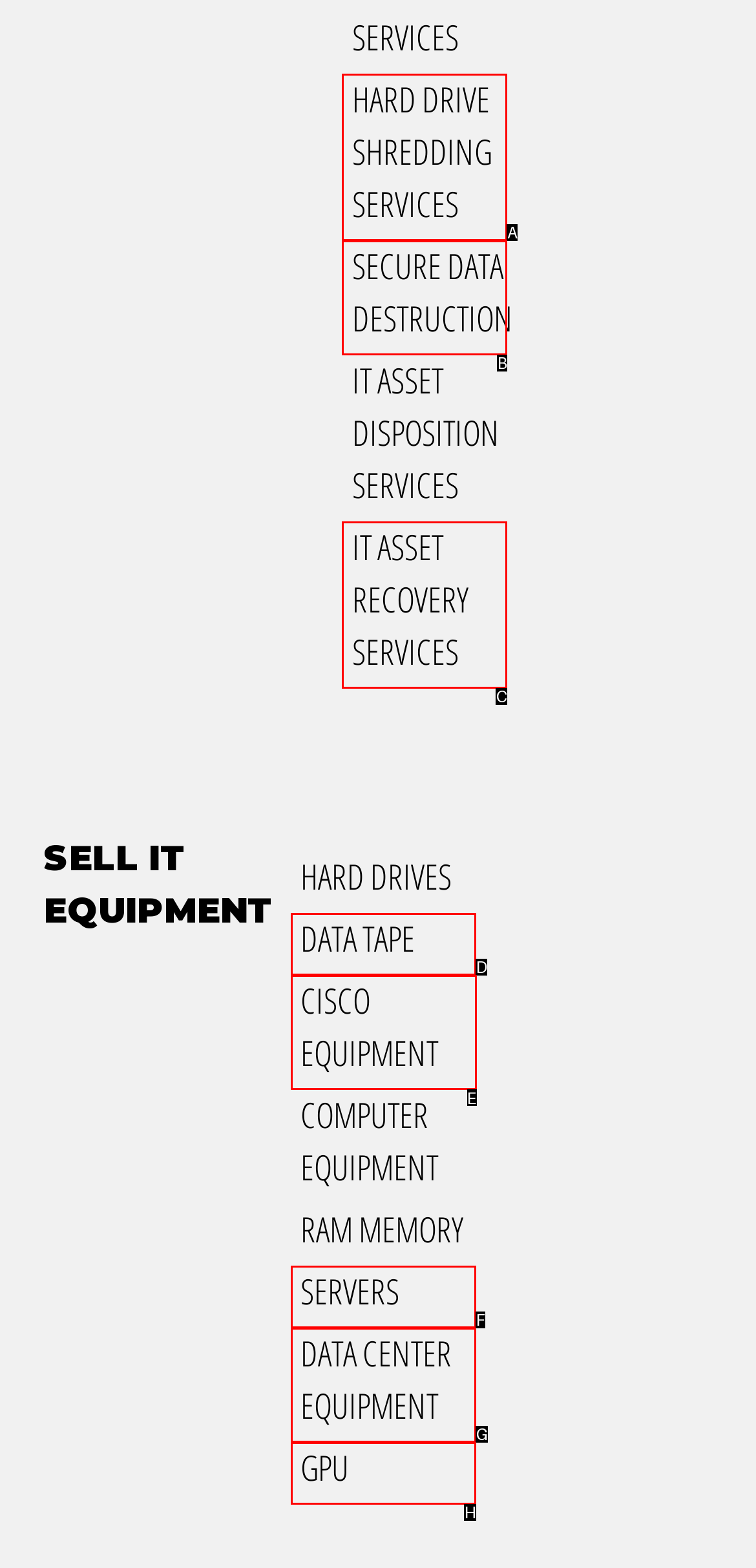Tell me which letter I should select to achieve the following goal: Explore CISCO EQUIPMENT
Answer with the corresponding letter from the provided options directly.

E